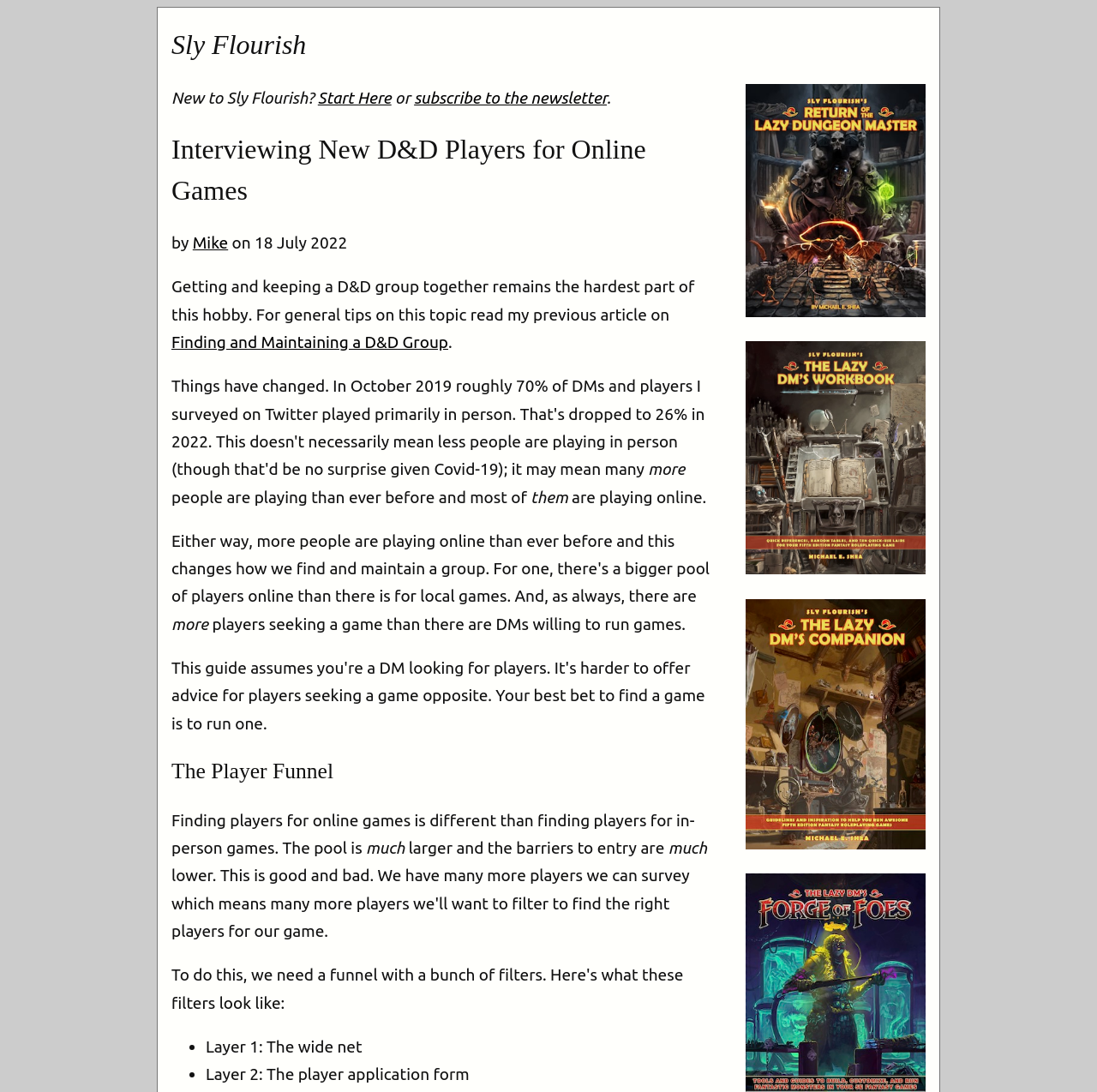Give an extensive and precise description of the webpage.

The webpage is about interviewing new D&D players for online games. At the top, there is a header with the title "Interviewing New D&D Players for Online Games" and a link to the author's name, Mike. Below the header, there is a brief introduction to the topic, mentioning that getting and keeping a D&D group together is the hardest part of the hobby, with a link to a previous article on finding and maintaining a D&D group.

On the top-right side, there are links to "Sly Flourish", "Start Here", and "subscribe to the newsletter". Below the introduction, there is a section discussing the challenges of finding players for online games, with several paragraphs of text explaining the difficulties of finding players and the importance of interviewing potential players.

Further down the page, there is a heading titled "The Player Funnel", which discusses the process of finding players for online games. This section includes a list with two items, "Layer 1: The wide net" and "Layer 2: The player application form", which are likely steps in the process of finding and selecting players.

On the right side of the page, there are three links to books, "Return of the Lazy Dungeon Master", "The Lazy DM's Workbook", and "The Lazy DM's Companion", each with an accompanying image. These links and images are likely advertisements or promotions for related products.